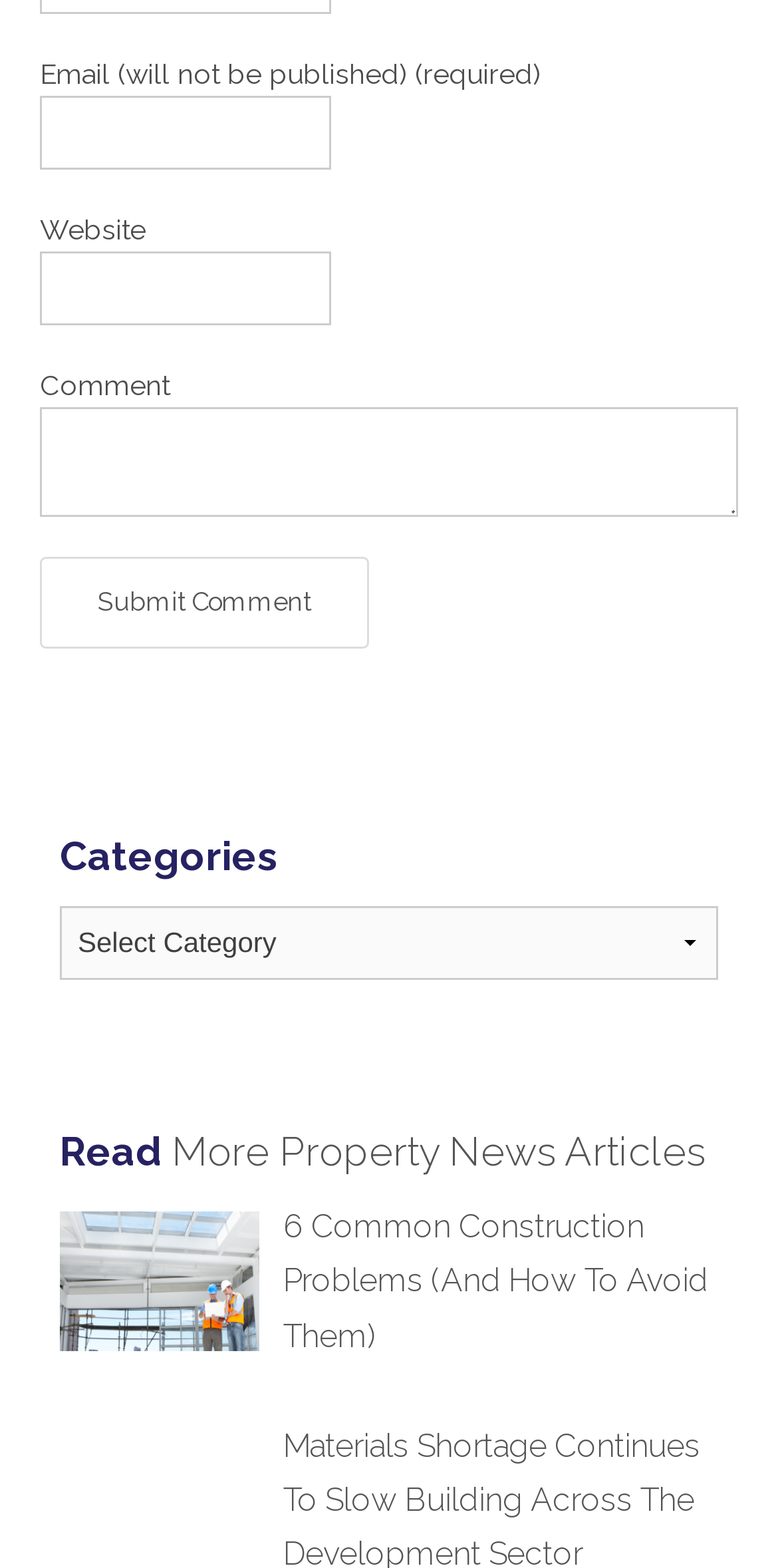What is the function of the 'Submit Comment' button?
Analyze the image and provide a thorough answer to the question.

The 'Submit Comment' button is located below the text box labeled 'Comment', indicating that it is used to submit the user's comment. When clicked, the button likely sends the comment to the website for moderation or posting.